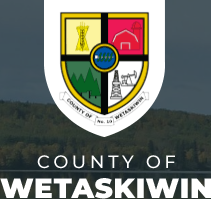What aspects of the region are represented in the quadrants?
Refer to the image and provide a one-word or short phrase answer.

Heritage and industry